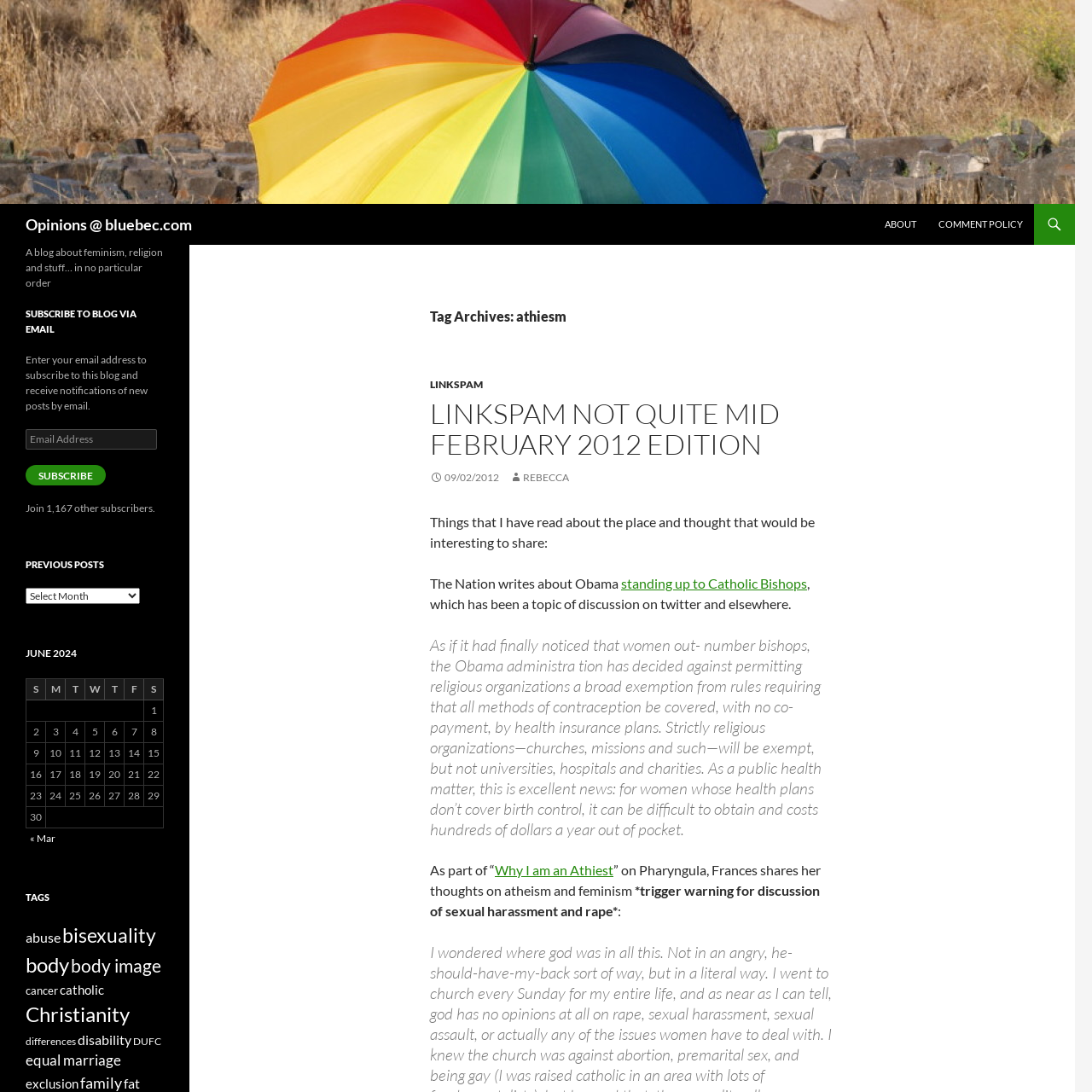Using the details in the image, give a detailed response to the question below:
What is the topic of the blog post?

Based on the webpage content, the blog post discusses atheism and feminism, as evident from the title 'Why I am an Athiest' and the mention of Frances sharing her thoughts on atheism and feminism.